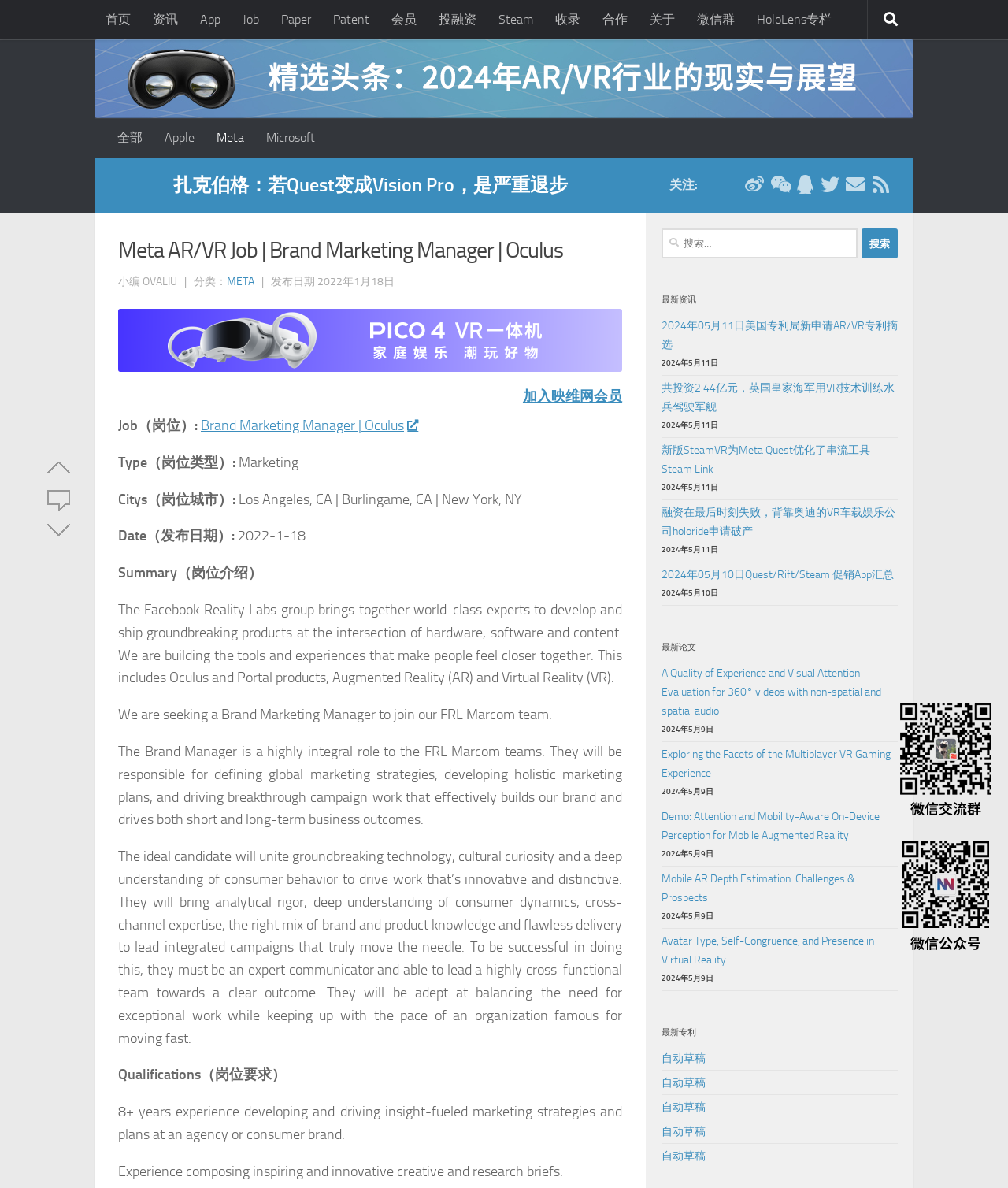Produce a meticulous description of the webpage.

This webpage is a job posting for a Brand Marketing Manager position at Oculus, a company specializing in AR/VR technology. The page is divided into several sections, with a navigation menu at the top and a search bar on the right side.

At the top, there are 14 links to different sections of the website, including "首页" (home), "资讯" (news), "App", "Job", and others. Below this menu, there is a button with a search icon and a link to "广告" (advertisement) with an image.

The main content of the page is divided into several sections. The first section displays the job title, "Meta AR/VR Job | Brand Marketing Manager | Oculus", along with the name of the author, "小编" (editor), and the publication date, "2022年1月18日" (January 18, 2022).

The next section provides details about the job, including the type, city, and date posted. The job summary is a lengthy text that describes the responsibilities and requirements of the position.

Below the job summary, there are several links to related topics, including "加入映维网会员" (join the membership) and "META" (Meta company).

The page also features a section with social media links, including "新浪微博" (Sina Weibo), "微信公众号" (WeChat public account), "QQ群" (QQ group), "Twitter", and "联系邮箱" (contact email).

On the right side of the page, there is a search bar with a button and a link to "最新资讯" (latest news). Below this, there are several news articles with titles and publication dates.

Finally, there is a section with links to research papers, including "最新论文" (latest papers) and several paper titles with publication dates.